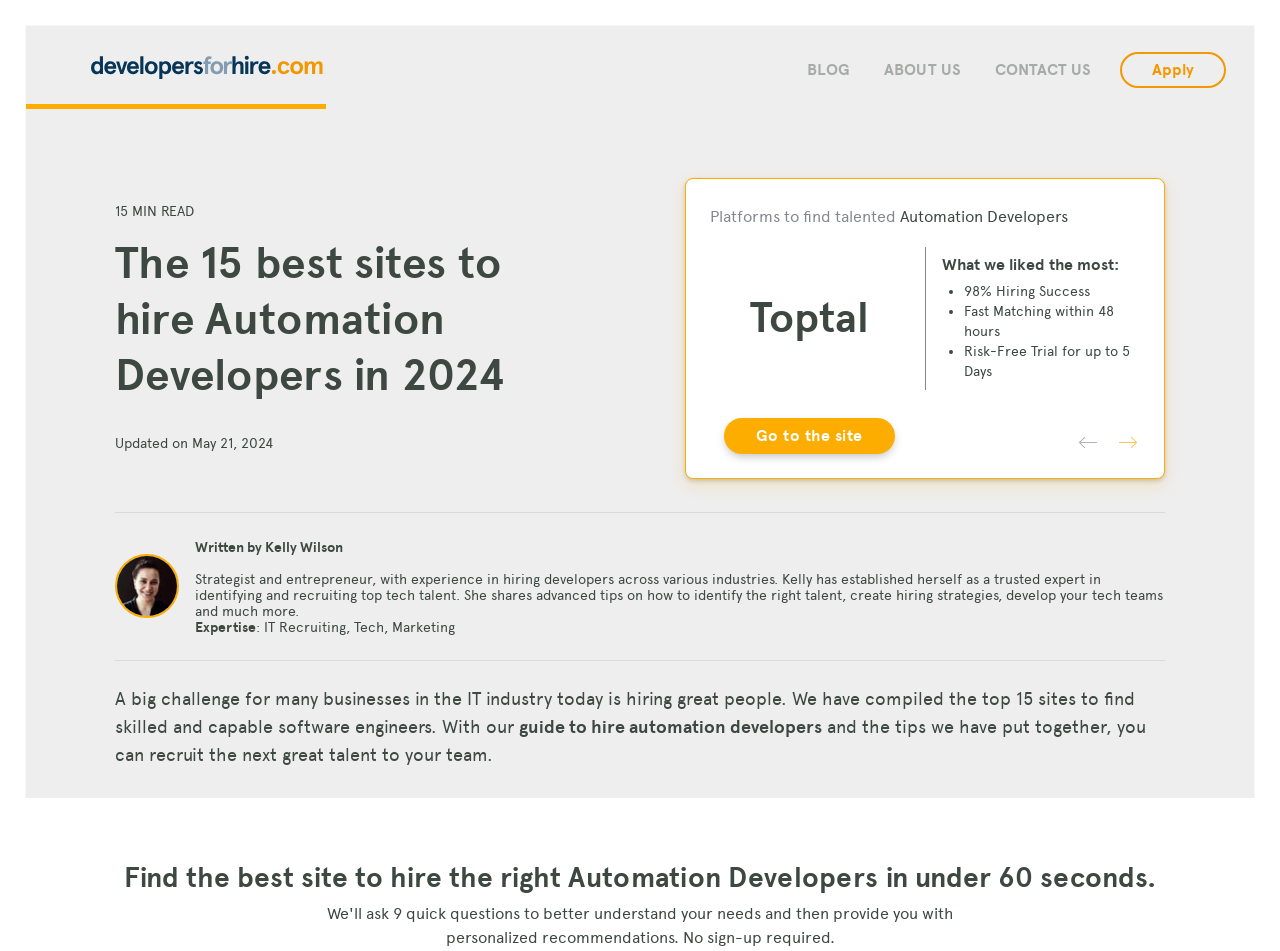Please find the top heading of the webpage and generate its text.

The 15 best sites to hire Automation Developers in 2024
